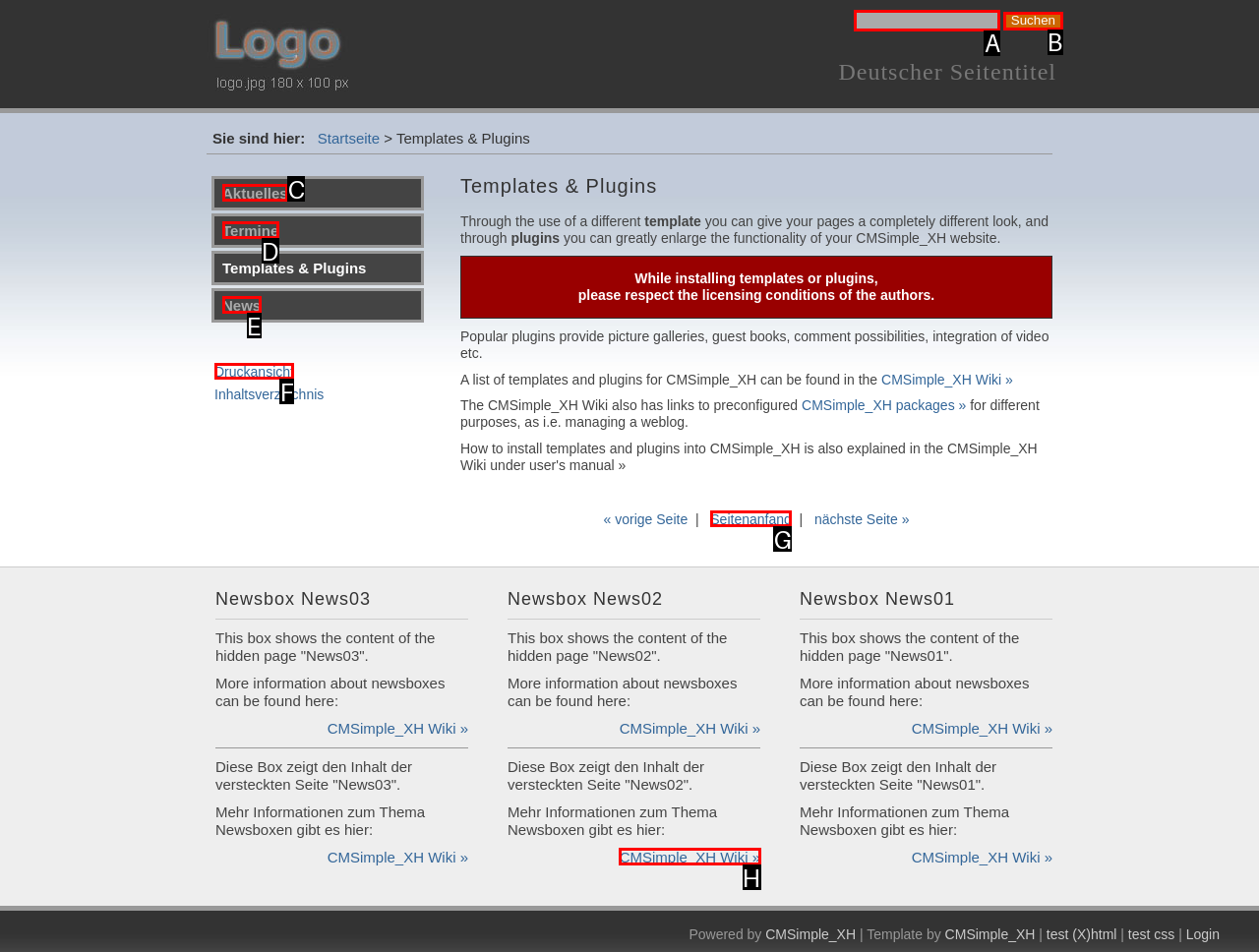Identify which HTML element aligns with the description: News
Answer using the letter of the correct choice from the options available.

E